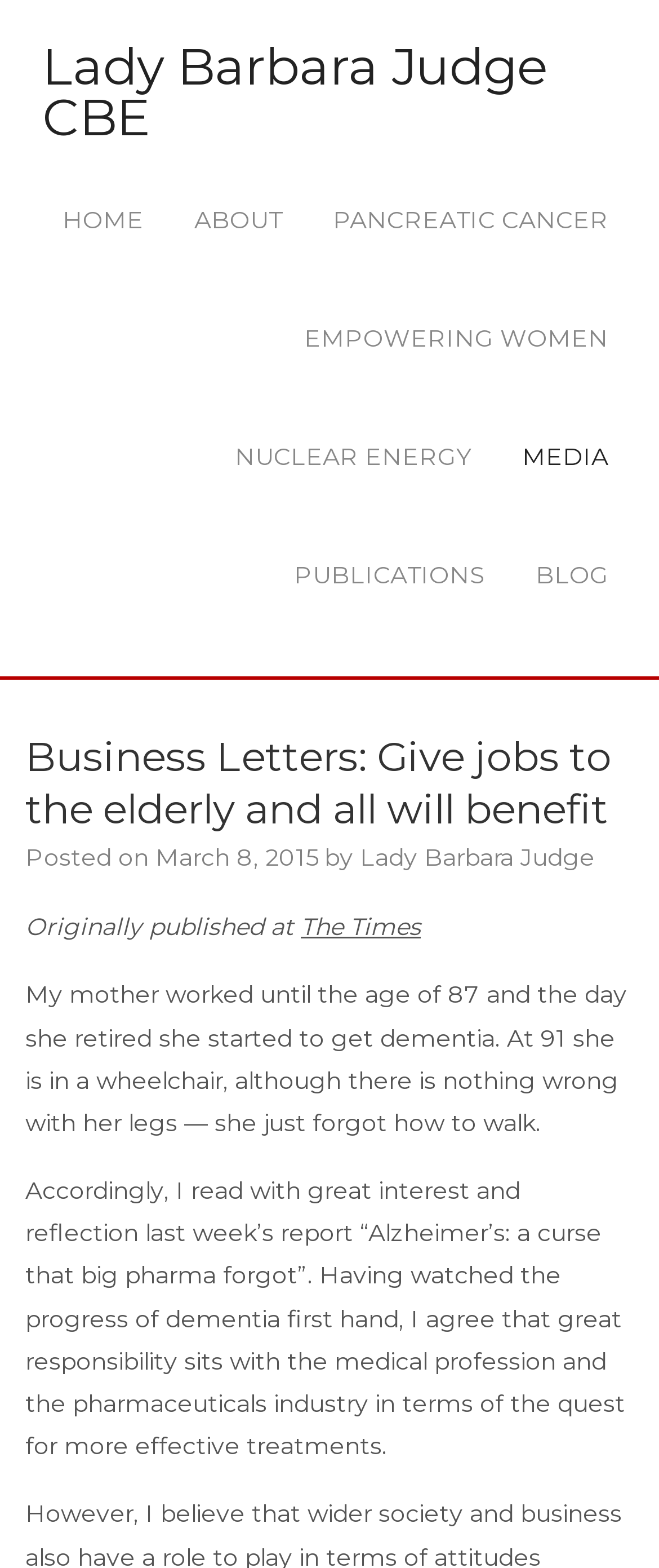Indicate the bounding box coordinates of the element that must be clicked to execute the instruction: "Click the The Times link". The coordinates should be given as four float numbers between 0 and 1, i.e., [left, top, right, bottom].

[0.456, 0.581, 0.638, 0.601]